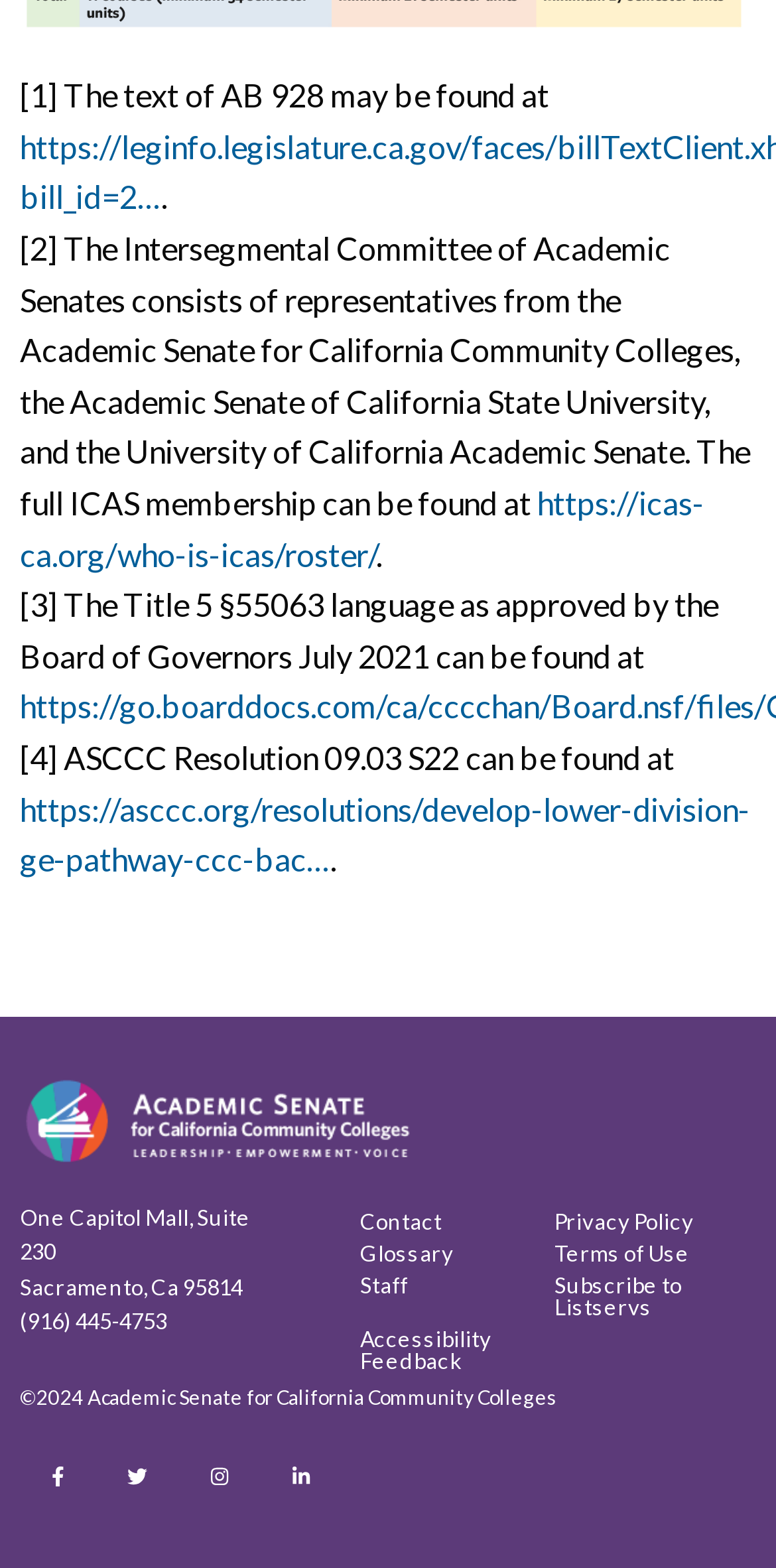Please locate the clickable area by providing the bounding box coordinates to follow this instruction: "contact us".

[0.464, 0.771, 0.689, 0.791]